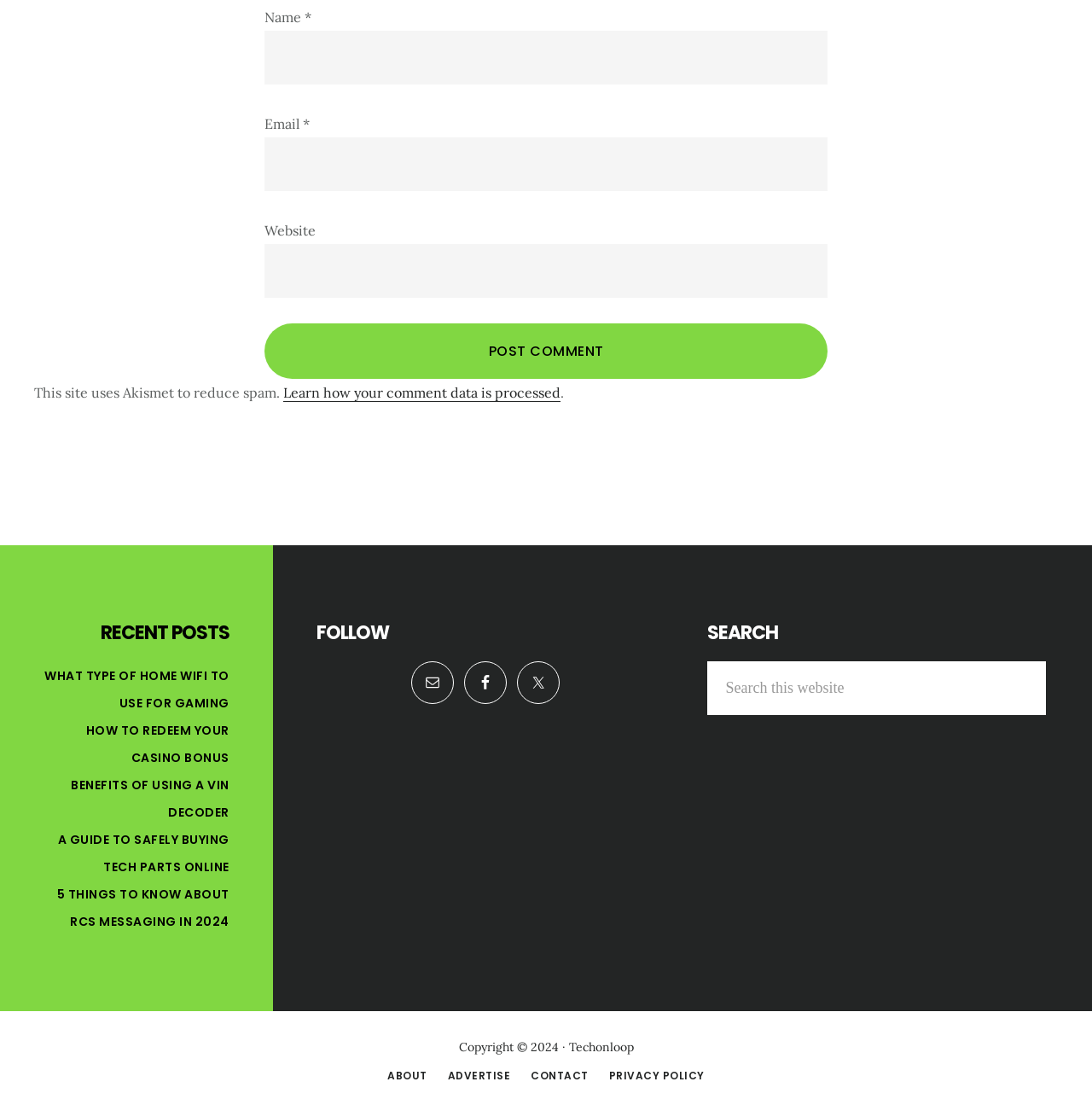Please identify the bounding box coordinates of the area that needs to be clicked to follow this instruction: "Follow on Facebook".

[0.425, 0.599, 0.464, 0.637]